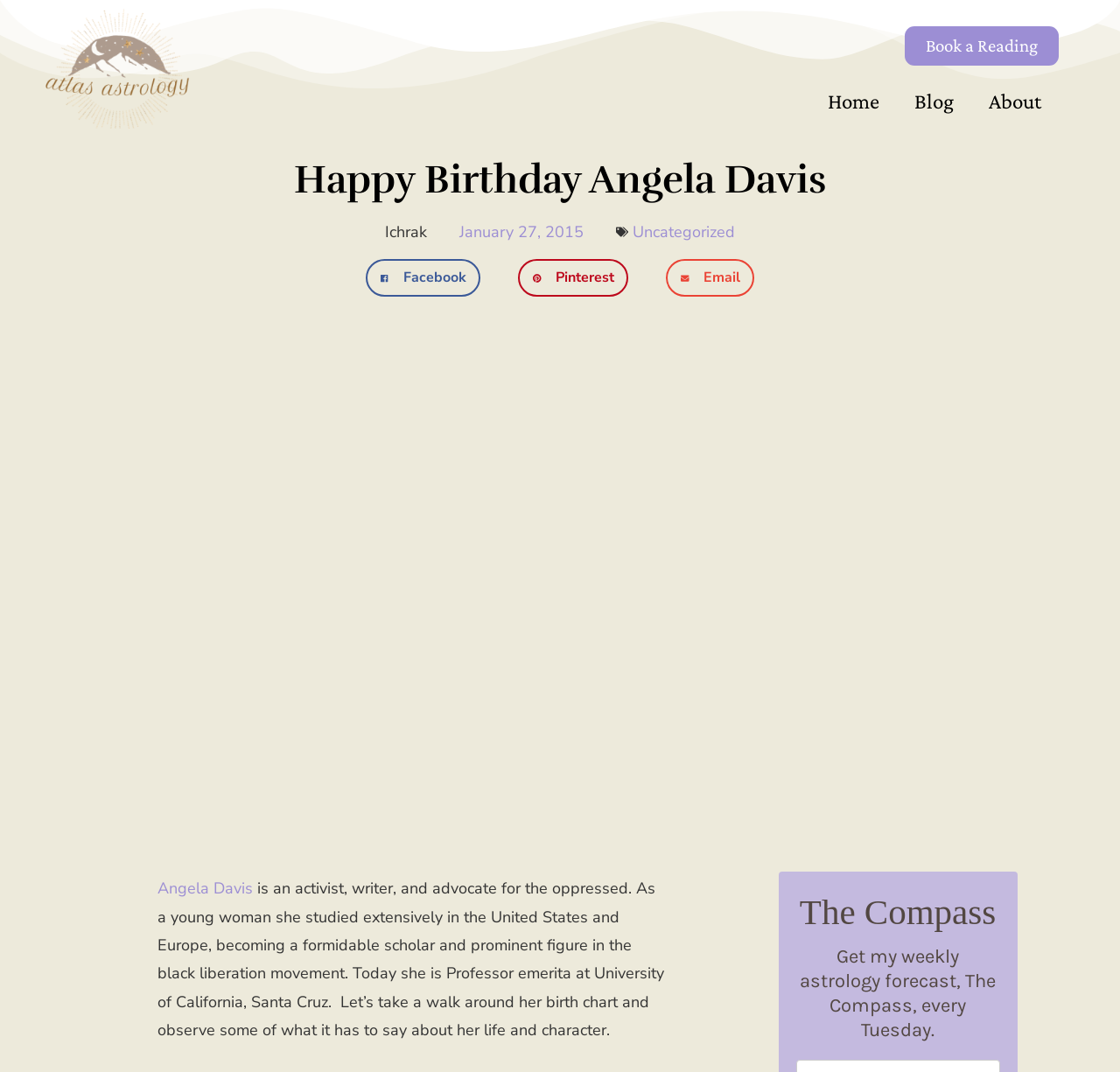Mark the bounding box of the element that matches the following description: "Home".

[0.723, 0.073, 0.801, 0.115]